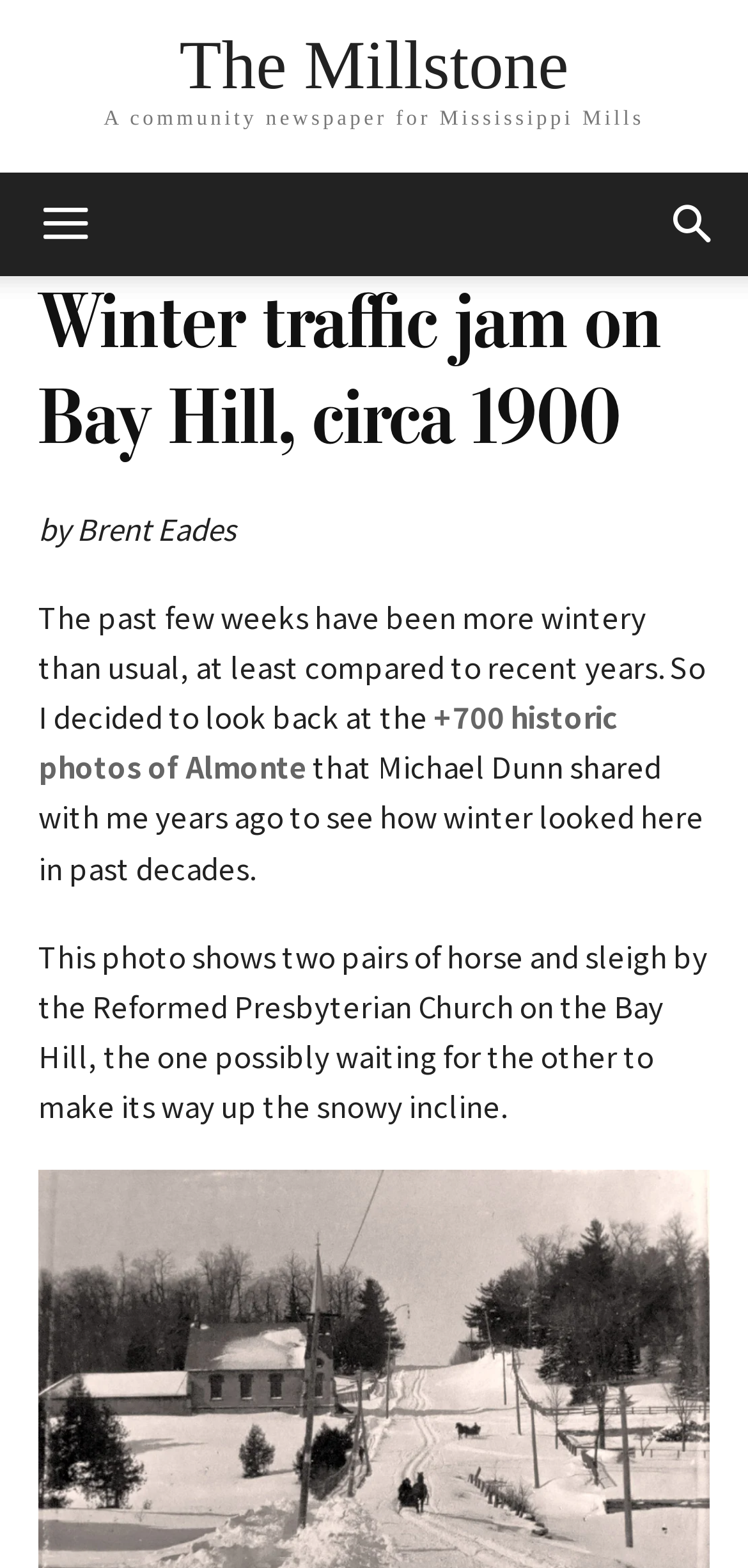Illustrate the webpage with a detailed description.

The webpage appears to be an article from a community newspaper, "The Millstone", with a focus on a historical topic. At the top of the page, there is a link to the newspaper's title, "The Millstone", accompanied by a brief description of the publication, "A community newspaper for Mississippi Mills". 

To the right of the title, there is a mobile toggle button and a search button. Below the title, the main article begins with a heading, "Winter traffic jam on Bay Hill, circa 1900", which is followed by the author's name, "by Brent Eades". 

The article's introduction is a short paragraph that discusses the recent wintery weather and the author's decision to look back at historic photos. This paragraph contains a link to "+700 historic photos of Almonte", which is likely a related article or resource. 

The article continues with a description of a specific historic photo, which shows two pairs of horse and sleigh by the Reformed Presbyterian Church on the Bay Hill. The text explains that one pair may be waiting for the other to make its way up the snowy incline.